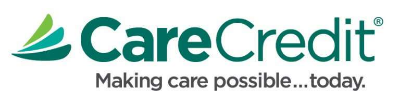Provide an in-depth description of the image.

The image prominently features the logo of CareCredit, a financial service designed to assist patients with their health and beauty expenses. The logo emphasizes their commitment with the tagline "Making care possible... today." CareCredit offers flexible financing options tailored for cosmetic surgery procedures, enabling individuals to manage their healthcare costs more effectively. This service is particularly beneficial for those seeking cosmetic enhancements or surgeries, ensuring that patients have access to the necessary funds while maintaining quality care.